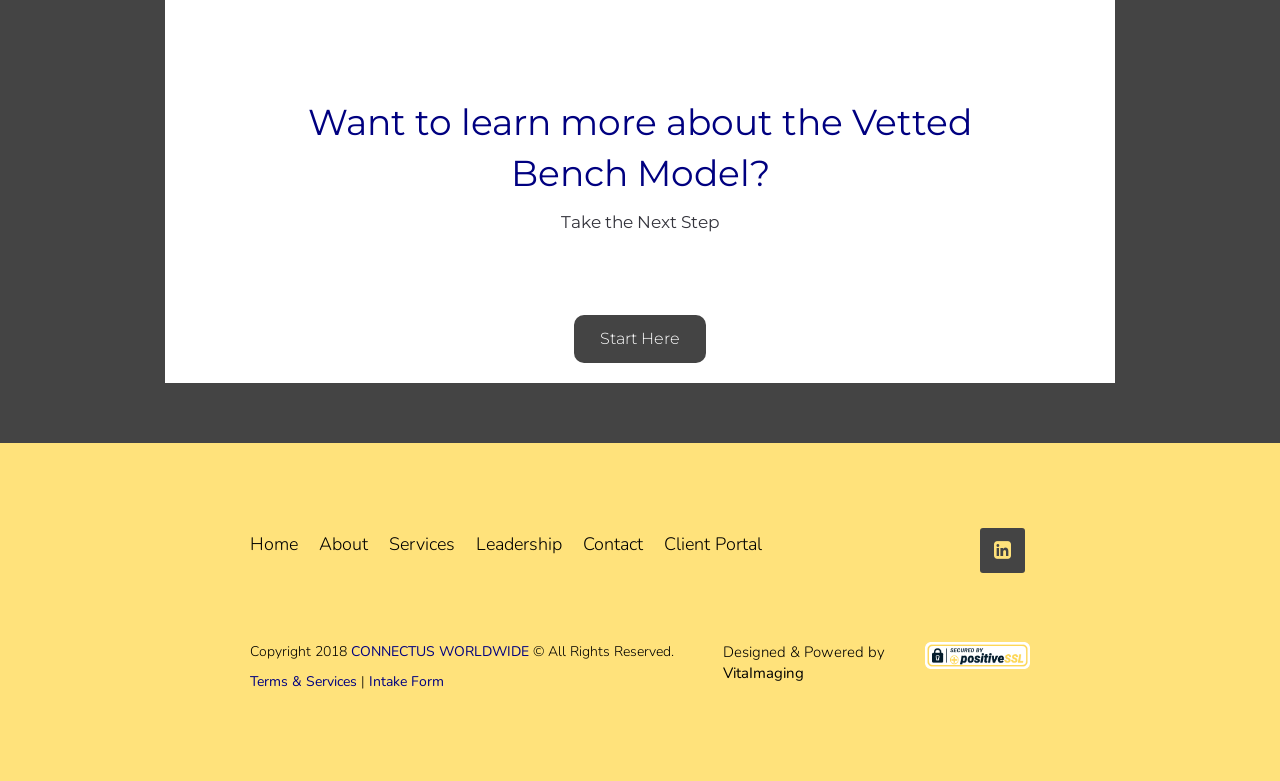Please find the bounding box coordinates of the clickable region needed to complete the following instruction: "Click on 'CONNECTUS WORLDWIDE'". The bounding box coordinates must consist of four float numbers between 0 and 1, i.e., [left, top, right, bottom].

[0.274, 0.822, 0.413, 0.847]